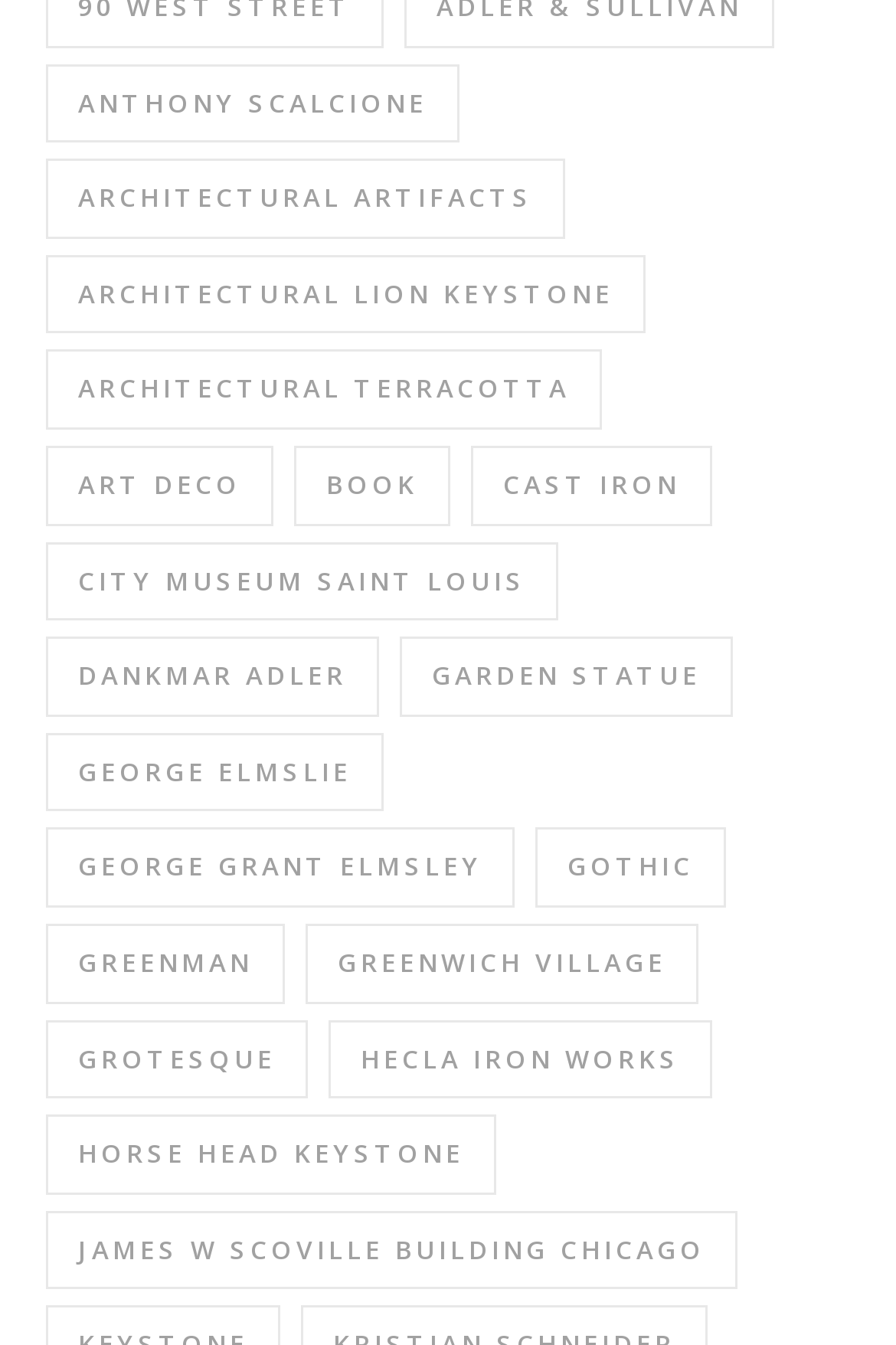Determine the bounding box coordinates of the area to click in order to meet this instruction: "Learn about George Grant Elmsley".

[0.051, 0.616, 0.574, 0.675]